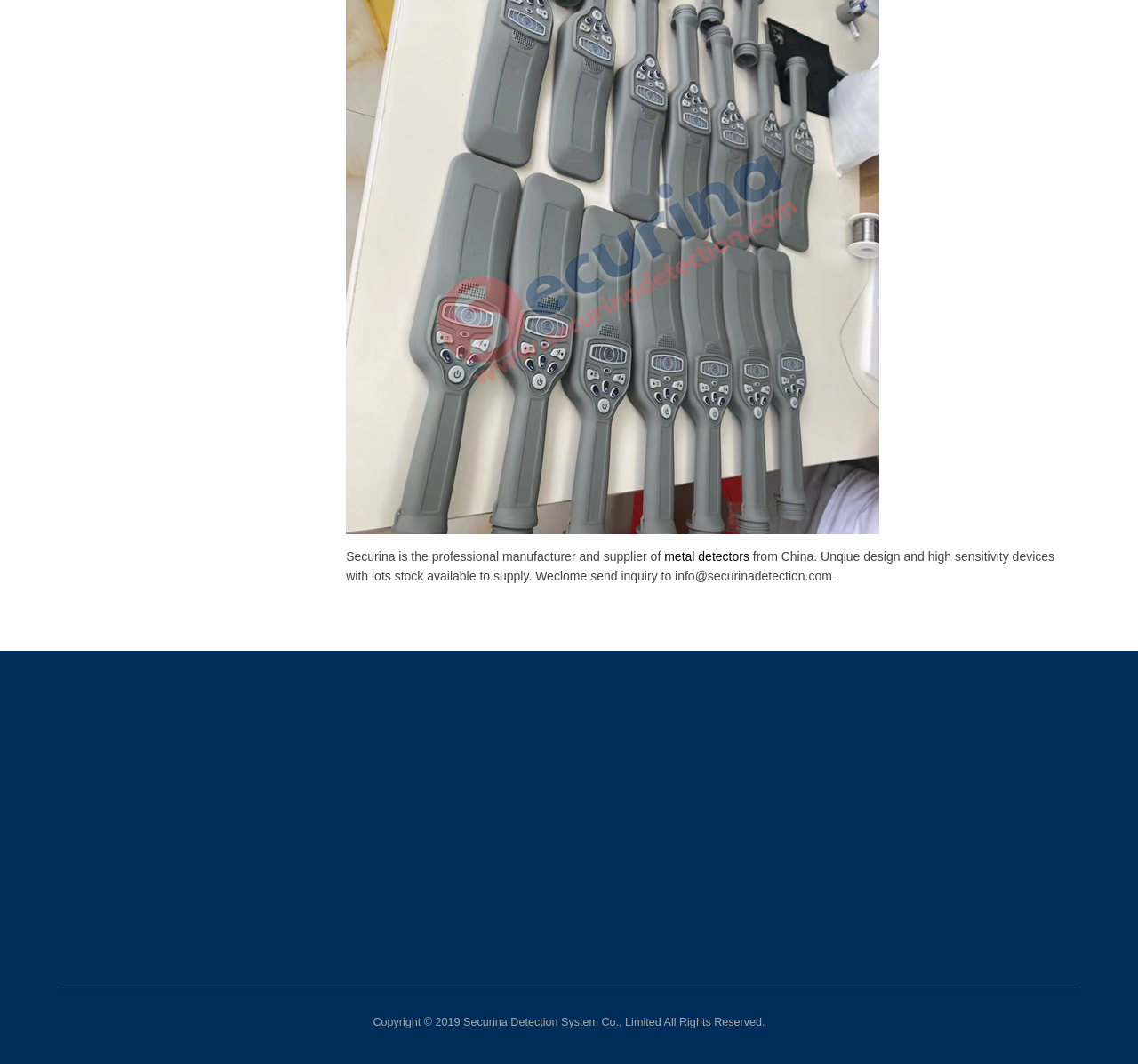What is the topic of the latest post?
Examine the image closely and answer the question with as much detail as possible.

The latest post is listed under the 'LATESTPOST' heading, and its title is 'The Role of Explosives and Narcotics Trace Detectors in Security and Protection'.